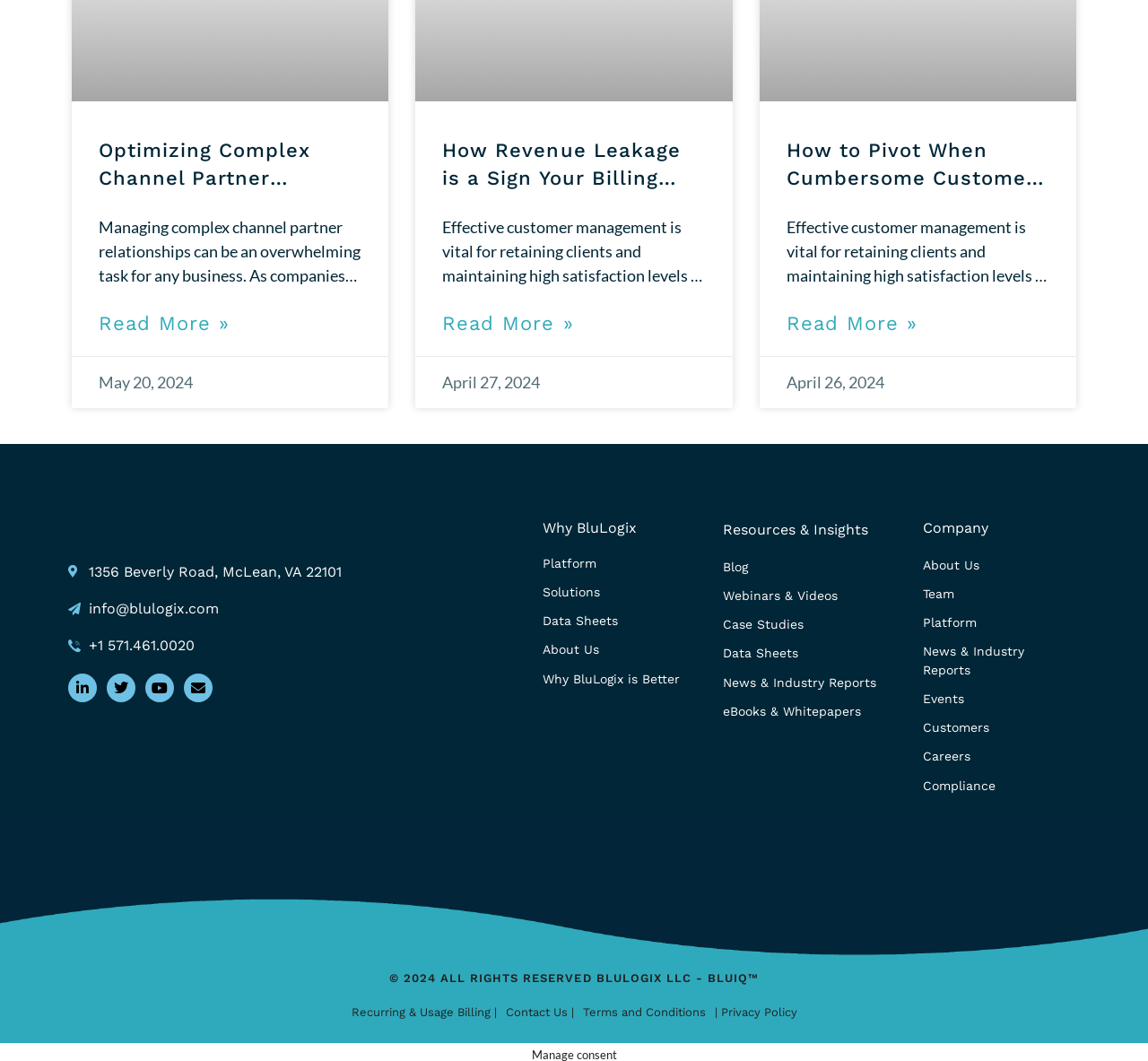What is the address of BluLogix?
Please provide a comprehensive answer based on the details in the screenshot.

I found the address by looking at the StaticText element with the text '1356 Beverly Road, McLean, VA 22101' which is located in the footer section of the webpage.